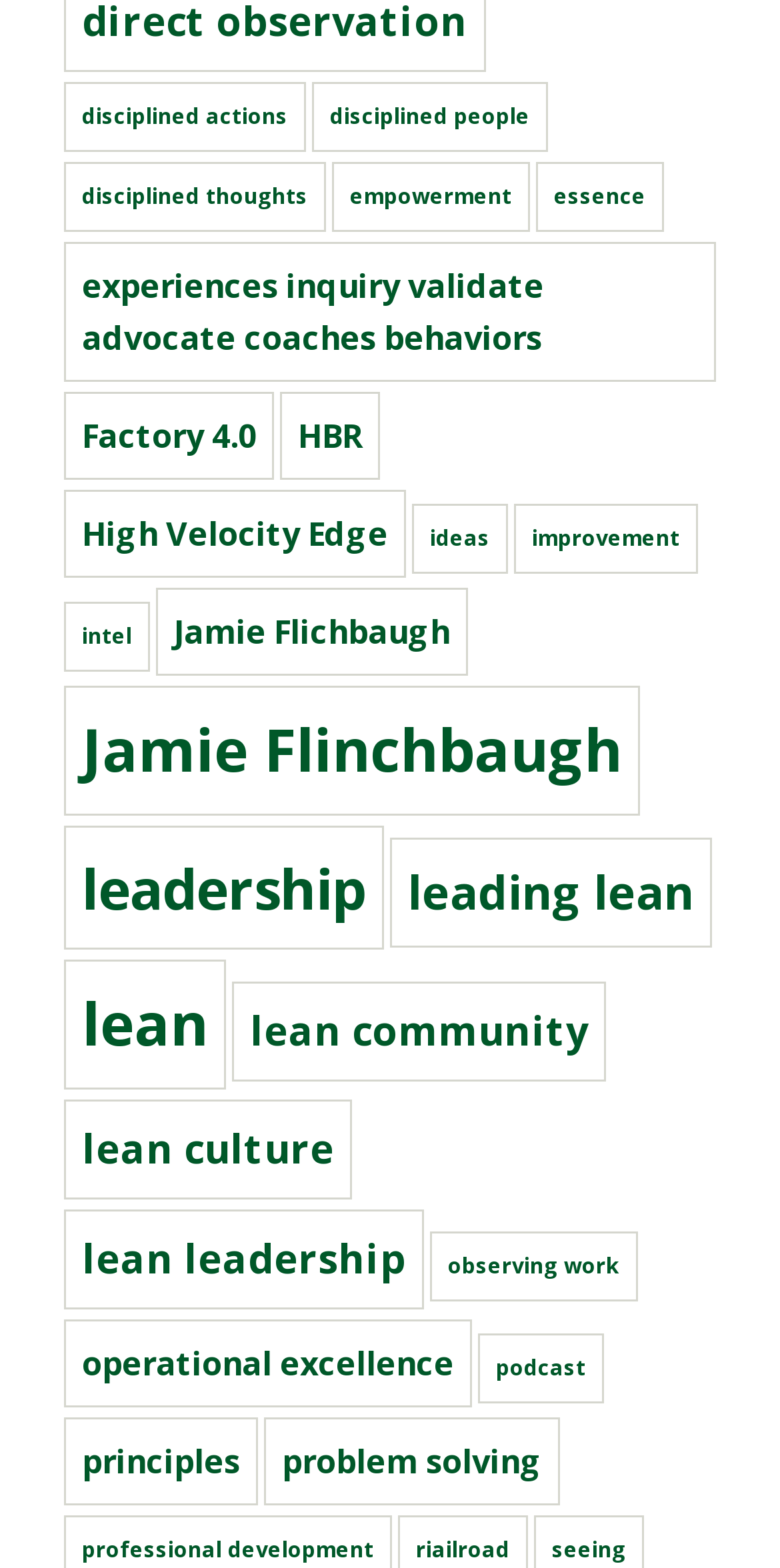How many links are related to leadership?
From the screenshot, provide a brief answer in one word or phrase.

3